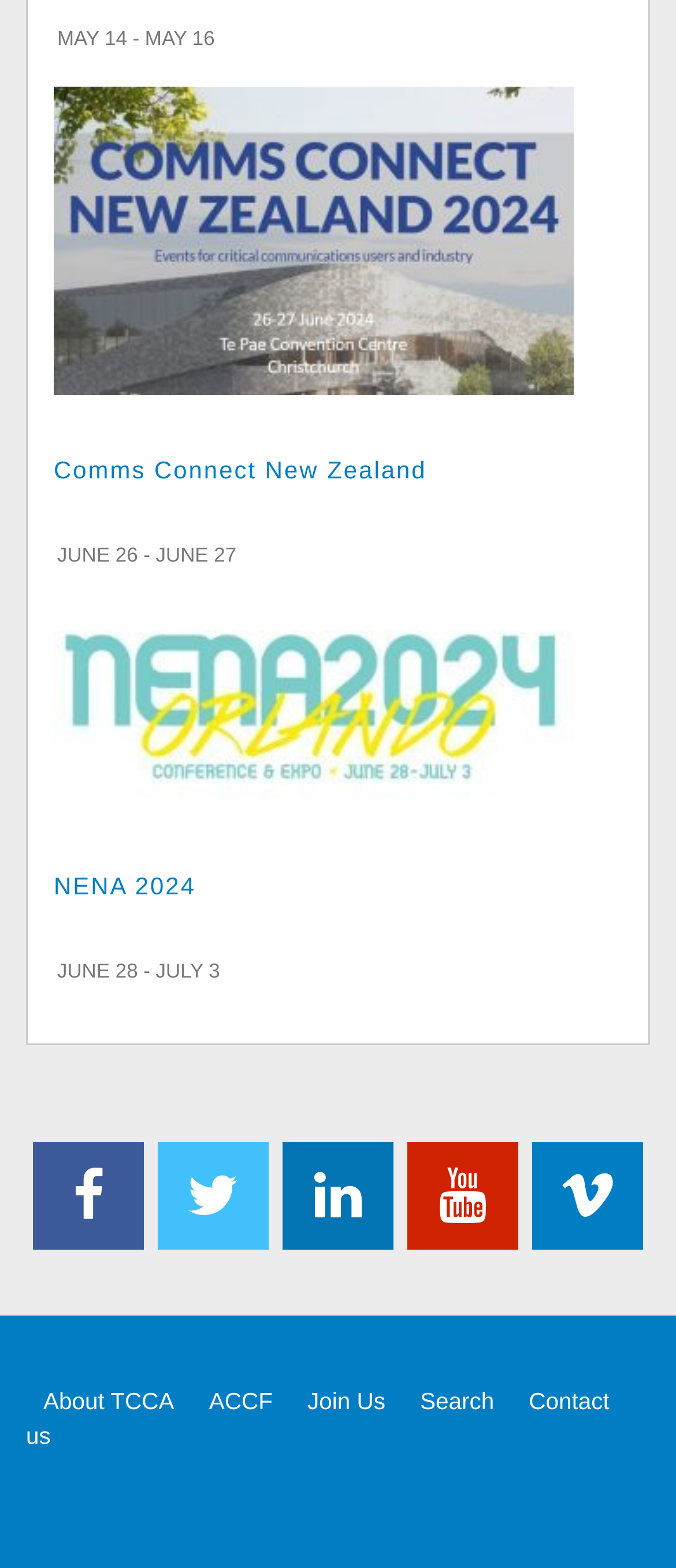Respond to the following query with just one word or a short phrase: 
What is the date range of the third event?

JUNE 28 - JULY 3